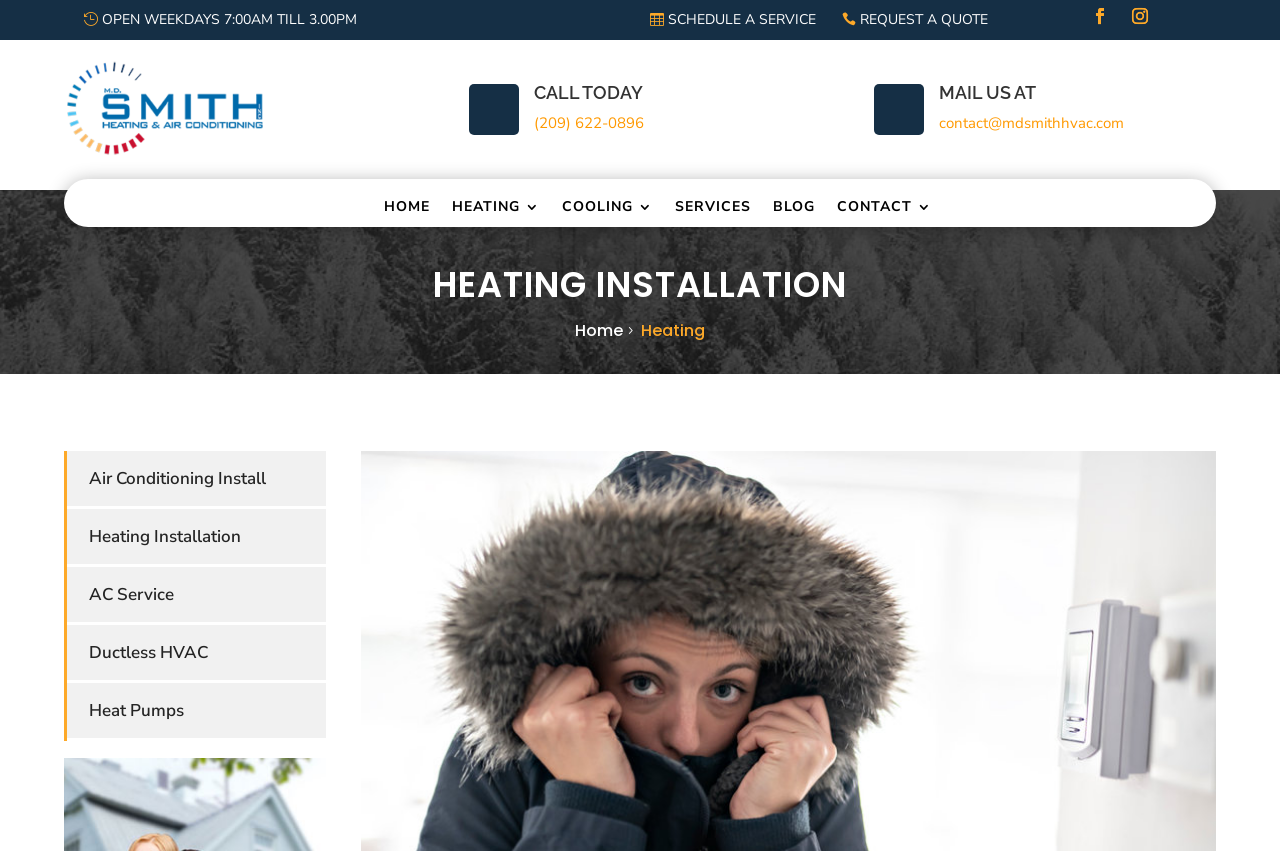Using the provided element description: "Schedule a Service", determine the bounding box coordinates of the corresponding UI element in the screenshot.

[0.5, 0.005, 0.645, 0.042]